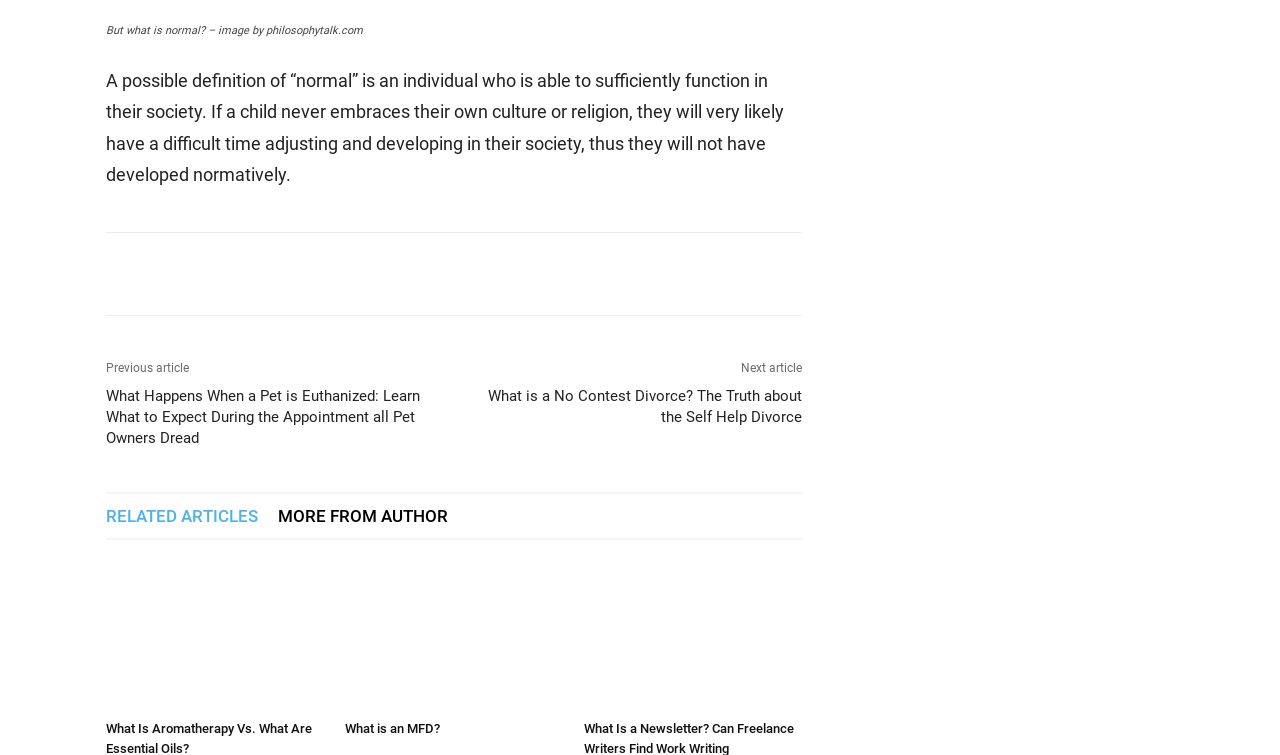Determine the bounding box coordinates of the clickable area required to perform the following instruction: "View what is an MFD?". The coordinates should be represented as four float numbers between 0 and 1: [left, top, right, bottom].

[0.27, 0.955, 0.344, 0.975]